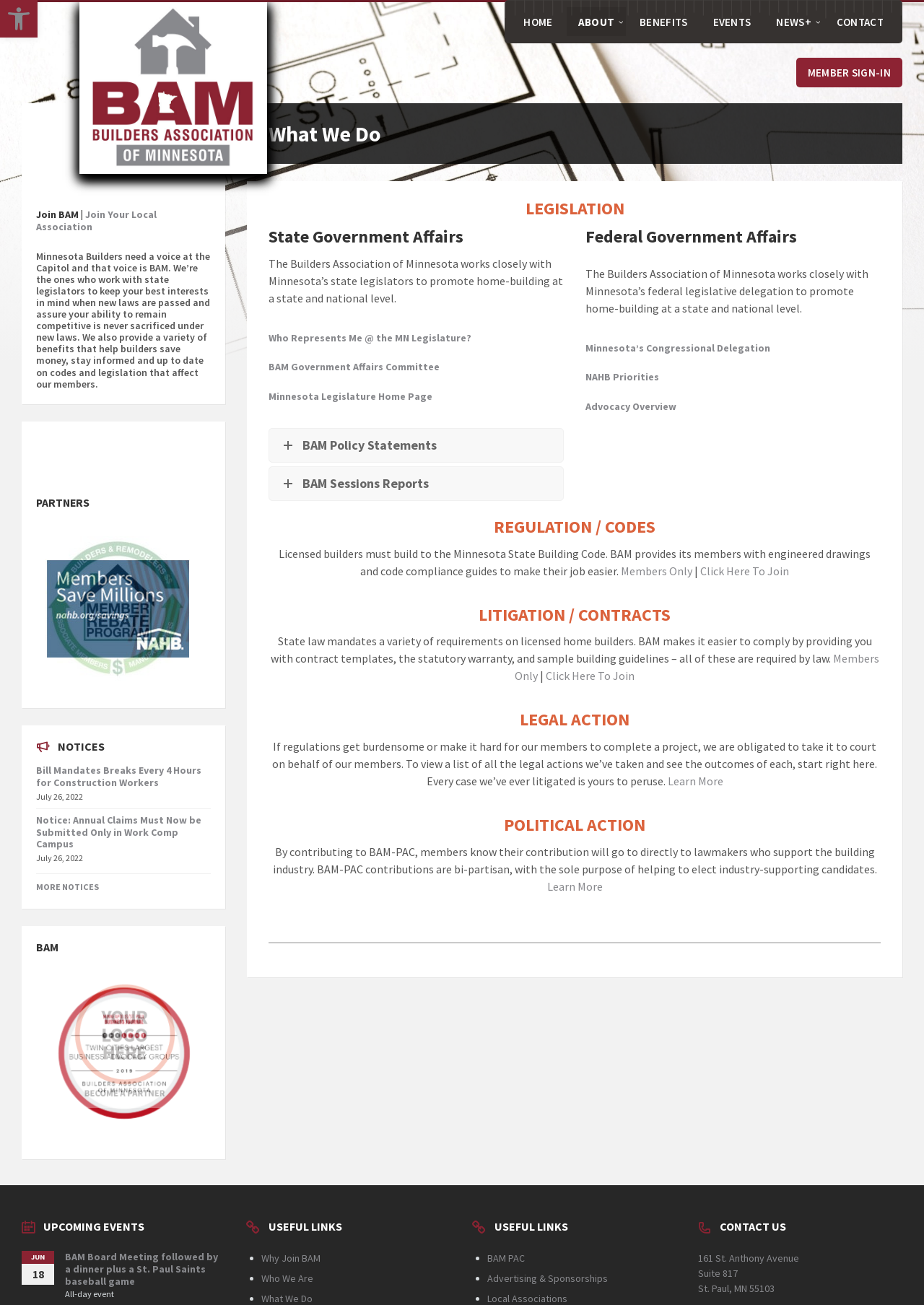Utilize the information from the image to answer the question in detail:
What is the purpose of BAM Government Affairs Committee?

The webpage does not provide a direct answer to the purpose of BAM Government Affairs Committee. However, it can be inferred that the committee is related to government affairs based on its name and location under the 'What We Do' section.